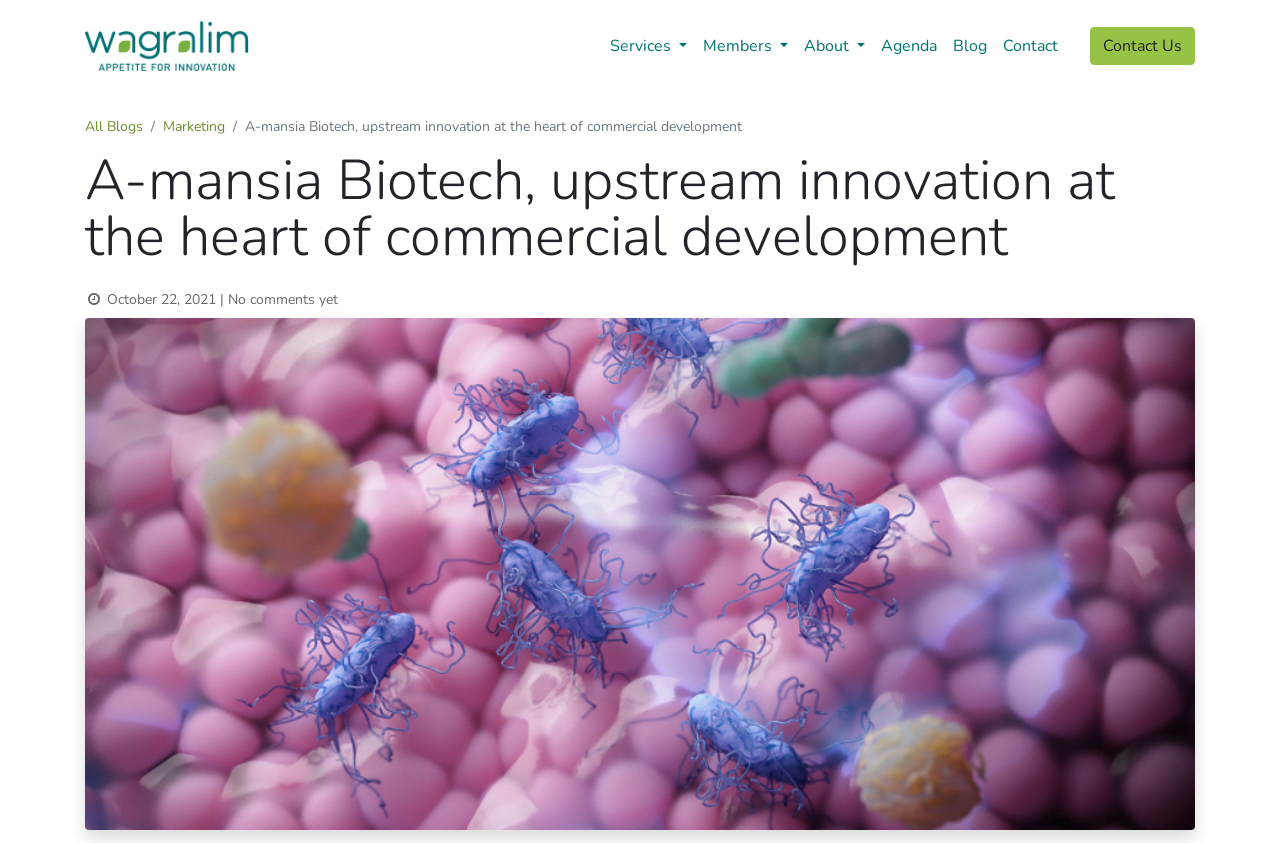Identify the bounding box coordinates of the element to click to follow this instruction: 'Go to Services'. Ensure the coordinates are four float values between 0 and 1, provided as [left, top, right, bottom].

[0.47, 0.031, 0.543, 0.078]